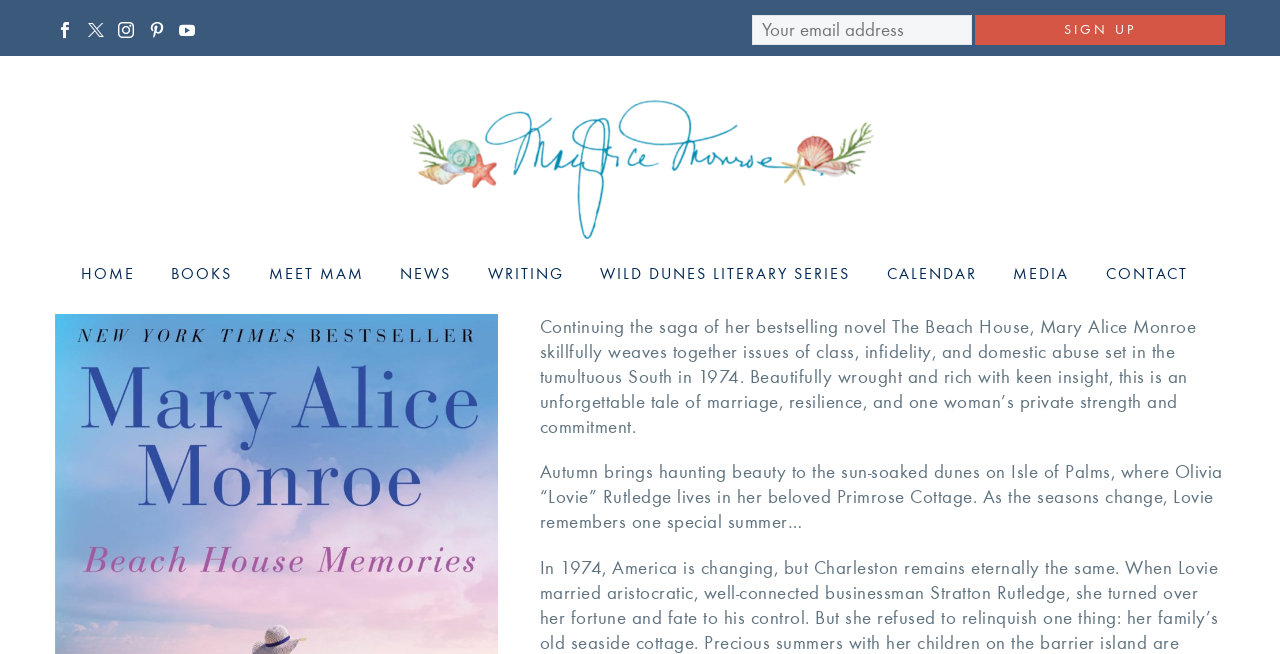Create a detailed description of the webpage's content and layout.

The webpage is about Mary Alice Monroe, an author, and her book "Beach House Memories". At the top left corner, there are five social media links represented by icons, followed by a "Good Reads" link. Below these links, there is a newsletter sign-up section with a text box to enter an email address and a "Sign up" button.

On the left side of the page, there are two images of Mary Alice Monroe, one larger than the other. Below the images, there is a navigation menu with links to different sections of the website, including "HOME", "BOOKS", "MEET MAM", "NEWS", "WRITING", "WILD DUNES LITERARY SERIES", "CALENDAR", "MEDIA", and "CONTACT".

In the main content area, there are two paragraphs of text. The first paragraph describes Mary Alice Monroe's novel, "Beach House Memories", which is a story about marriage, resilience, and one woman's private strength and commitment, set in the tumultuous South in 1974. The second paragraph is a brief summary of another book, describing the beauty of Isle of Palms and a special summer remembered by the protagonist, Olivia "Lovie" Rutledge.